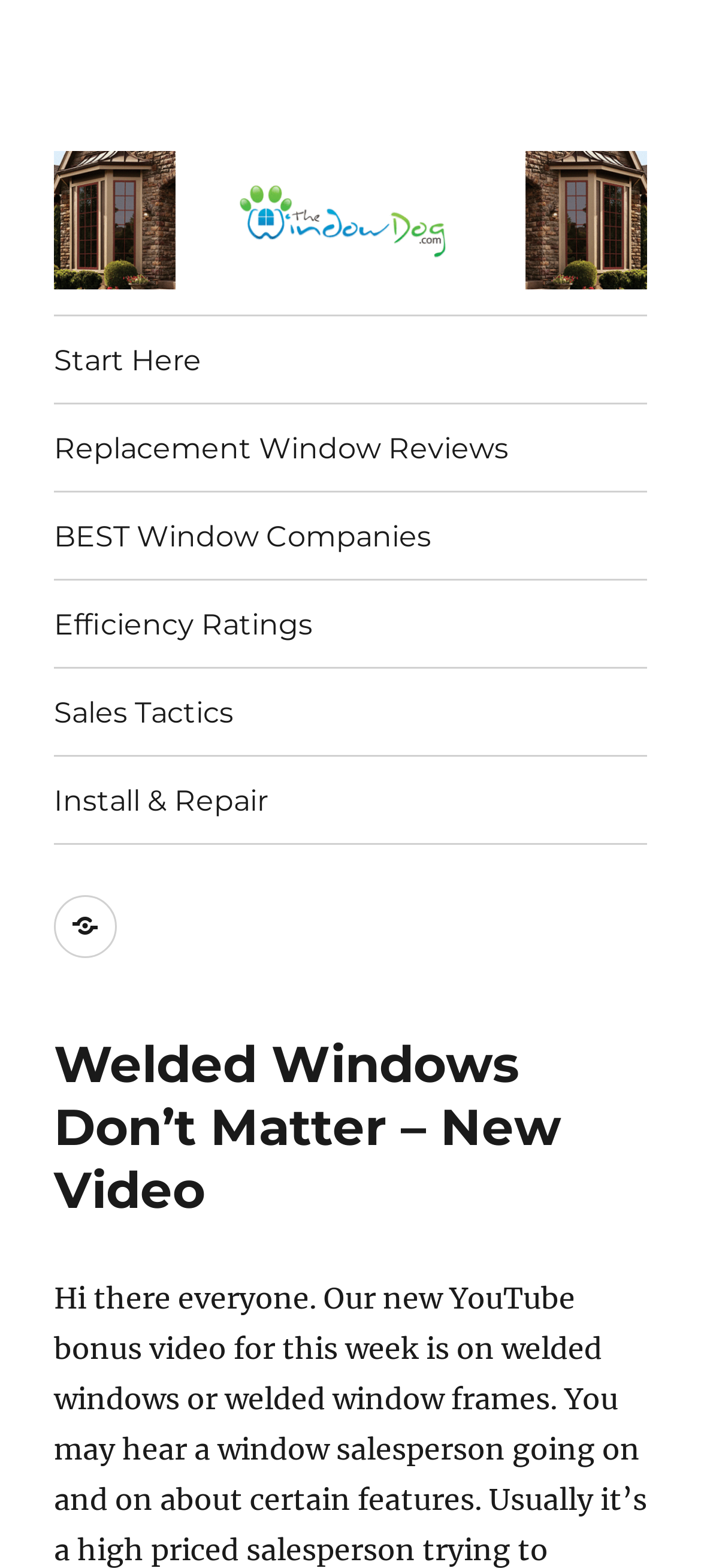Examine the image carefully and respond to the question with a detailed answer: 
What is the name of the website?

The name of the website can be found in the top-left corner of the webpage, where it says 'TheWindowDog | Replacement Windows Reviews'.